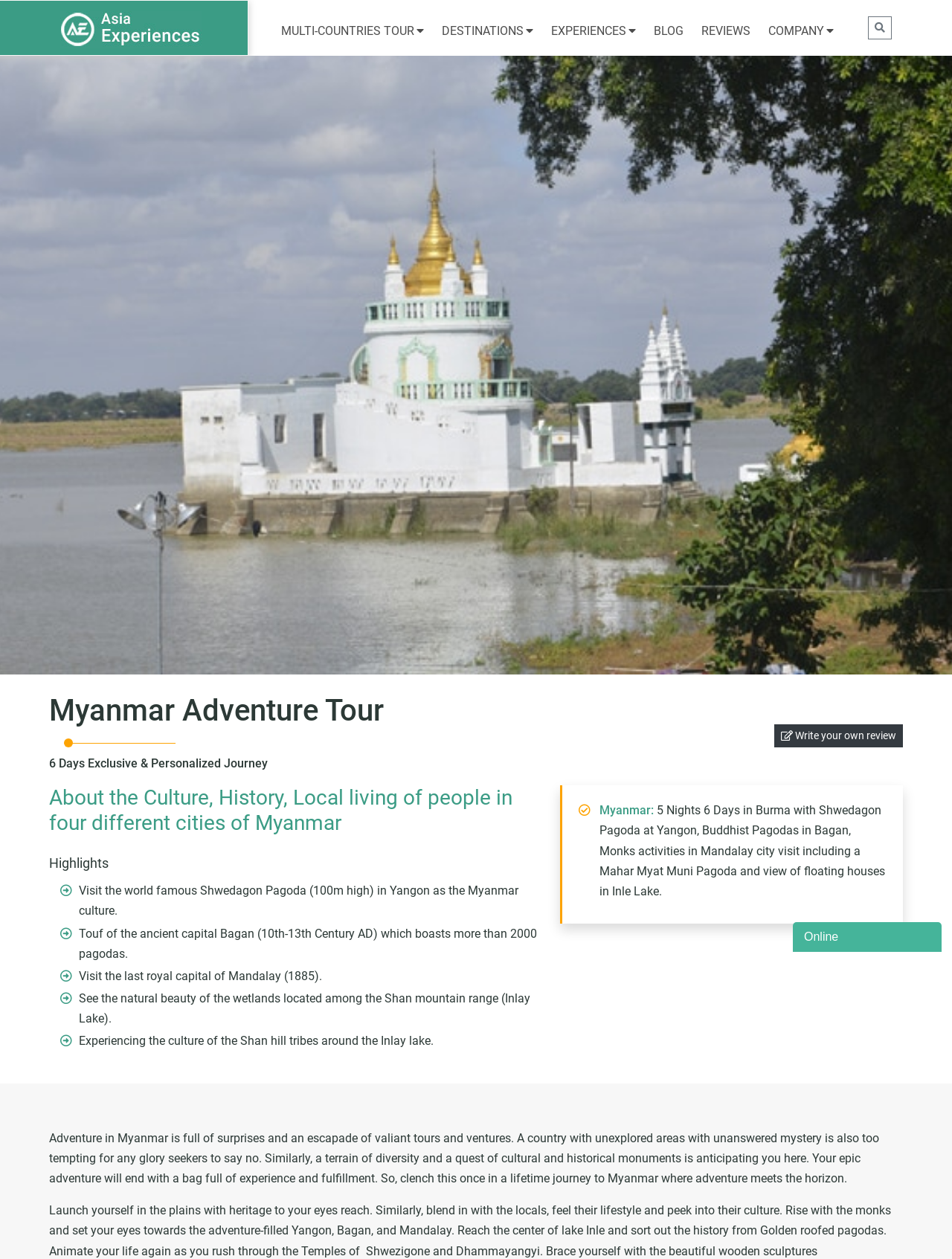Highlight the bounding box coordinates of the element that should be clicked to carry out the following instruction: "Write a review". The coordinates must be given as four float numbers ranging from 0 to 1, i.e., [left, top, right, bottom].

[0.813, 0.575, 0.948, 0.594]